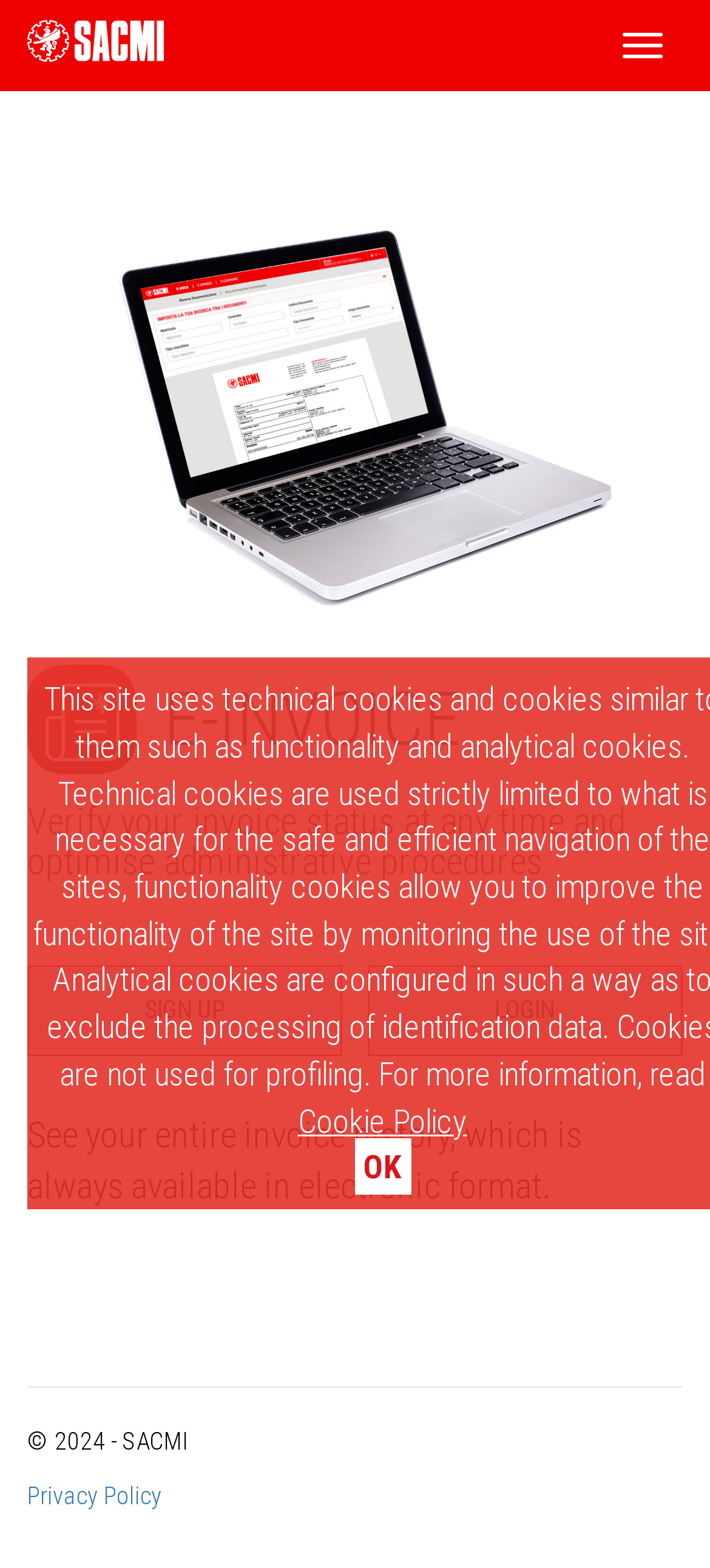Respond to the question below with a concise word or phrase:
What is the purpose of E-INVOICE?

Verify invoice status